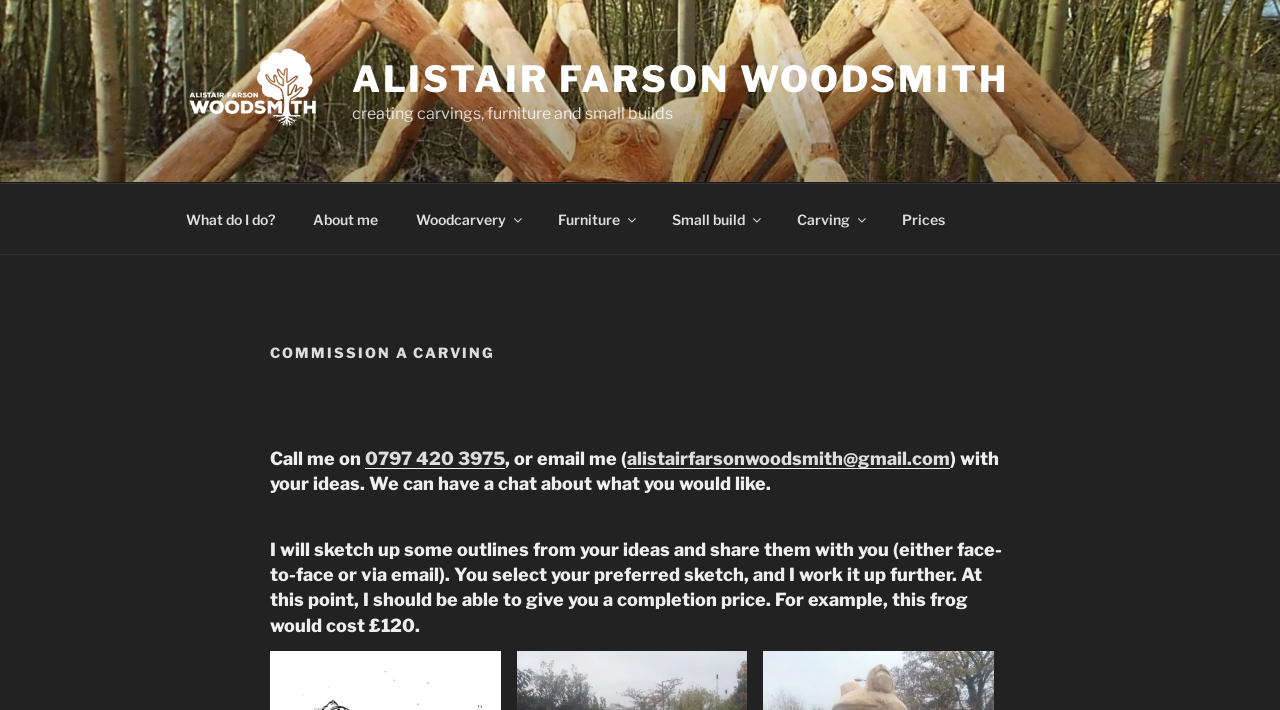Give a concise answer using one word or a phrase to the following question:
What is the price of the frog carving?

£120